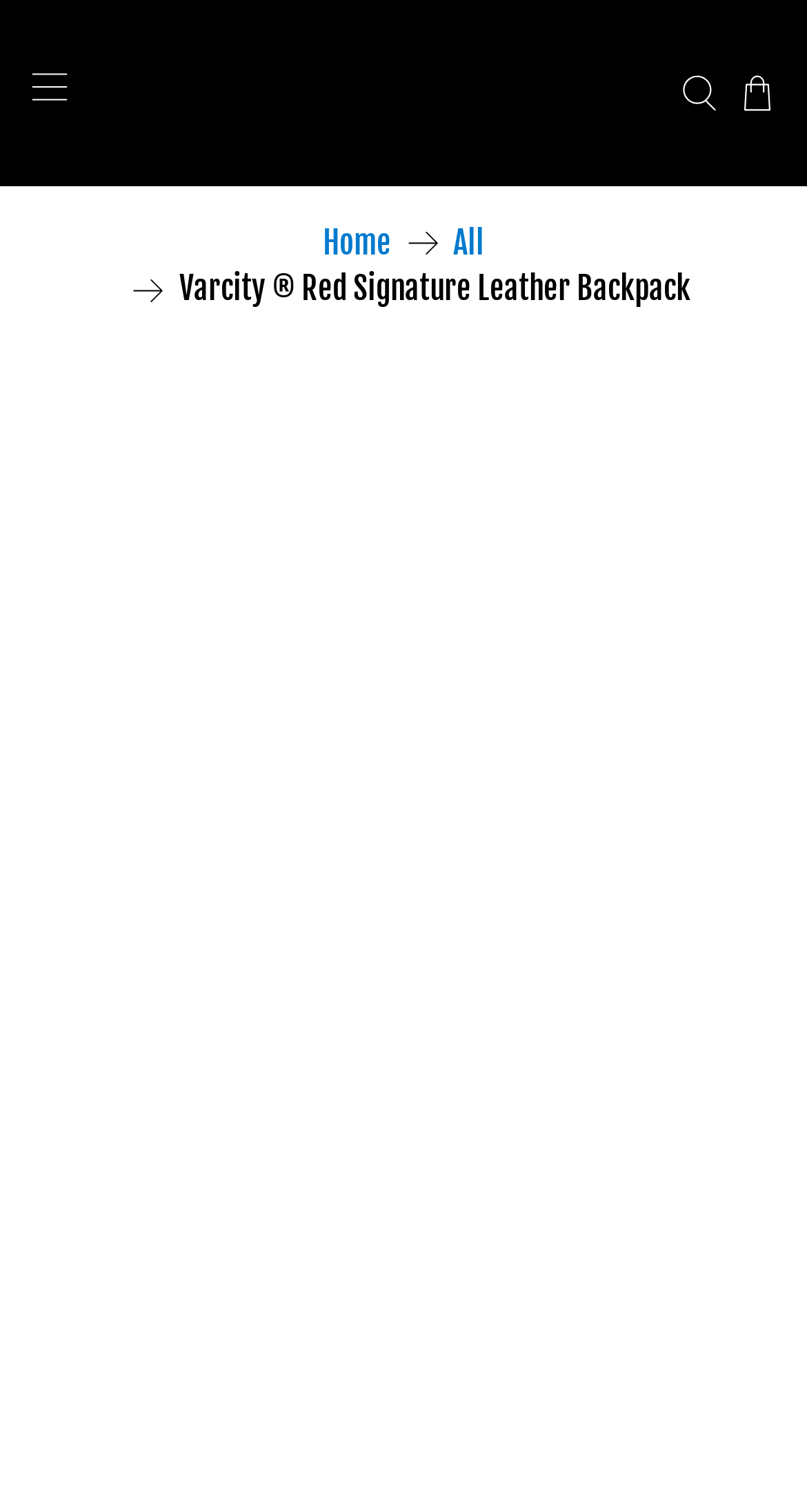What is the name of the product?
Please provide a comprehensive answer based on the information in the image.

The product name can be found in the static text element with the text 'Varcity ® Red Signature Leather Backpack' located at the top of the page.